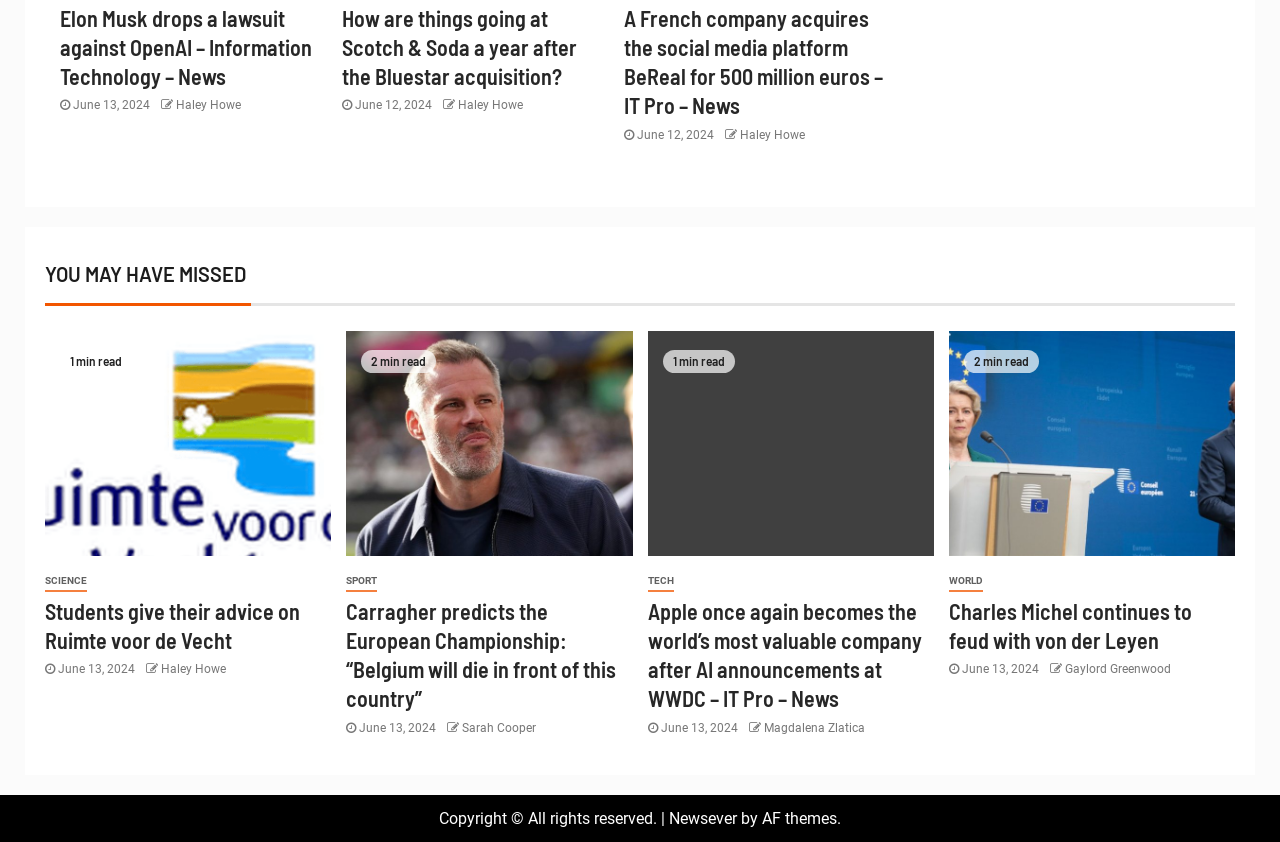Please locate the clickable area by providing the bounding box coordinates to follow this instruction: "Read news about Elon Musk dropping a lawsuit against OpenAI".

[0.047, 0.006, 0.244, 0.106]